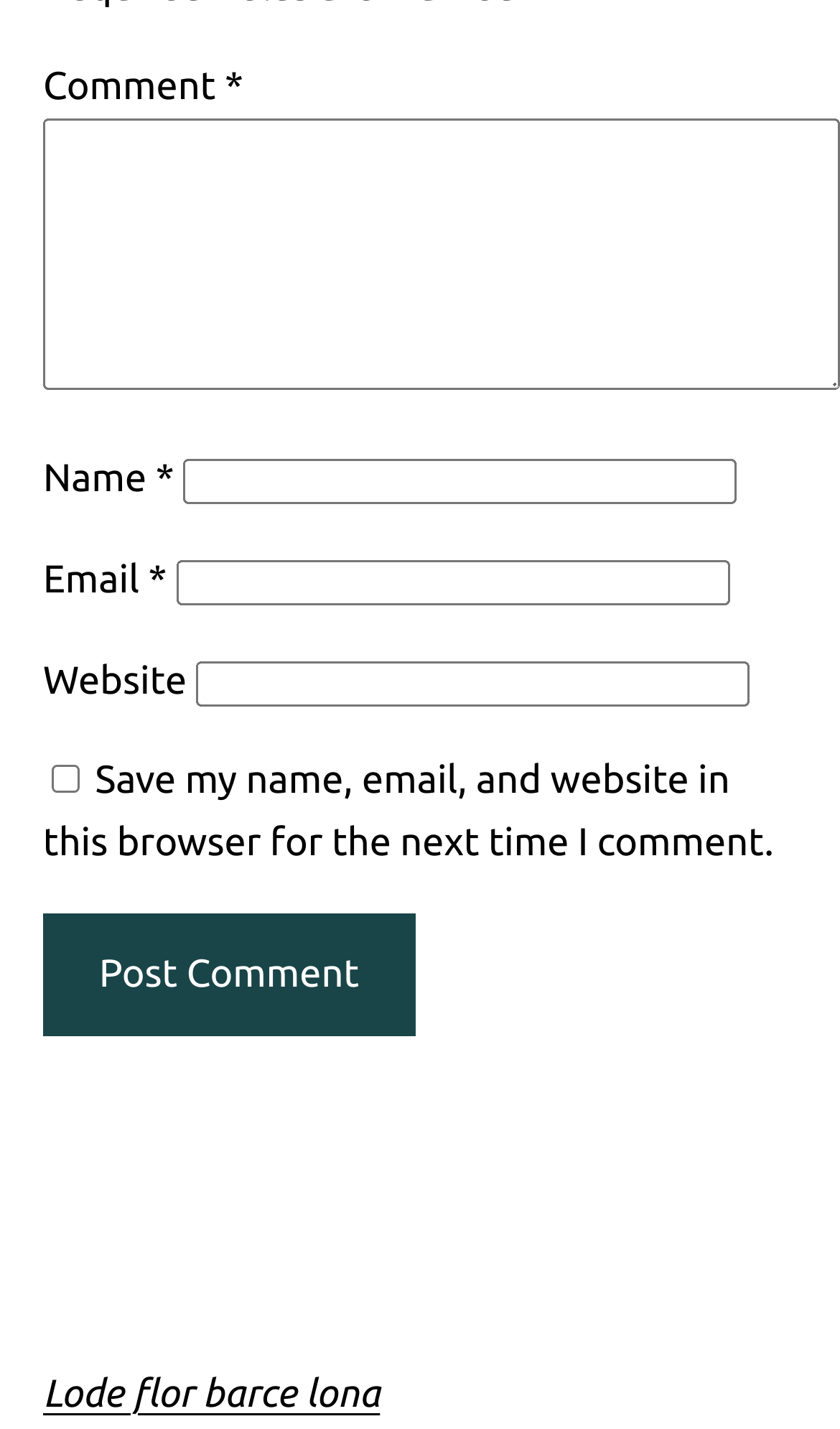Is the 'Website' field required?
Please provide a single word or phrase as your answer based on the screenshot.

No